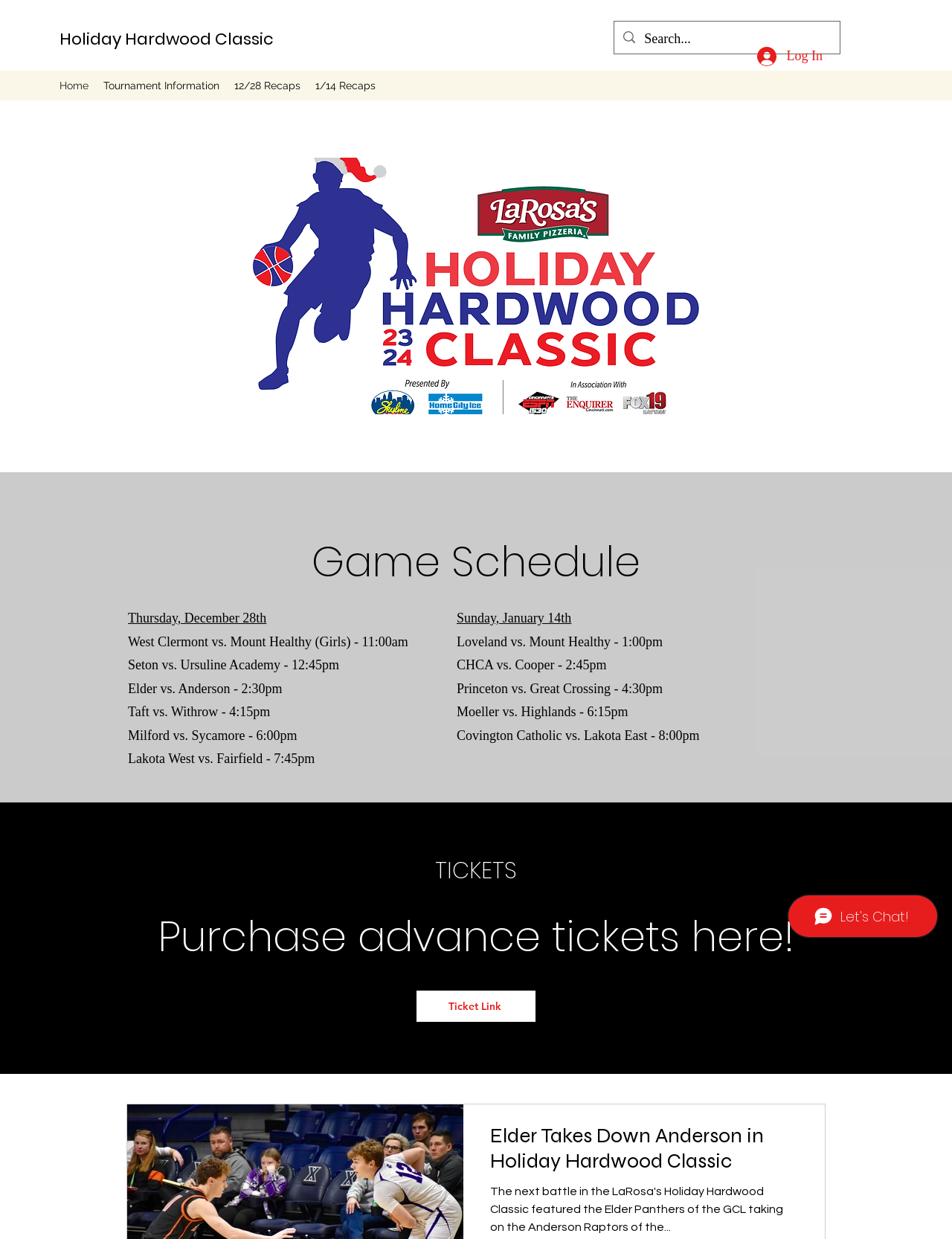Identify the bounding box coordinates of the section to be clicked to complete the task described by the following instruction: "View game schedule". The coordinates should be four float numbers between 0 and 1, formatted as [left, top, right, bottom].

[0.117, 0.433, 0.883, 0.474]